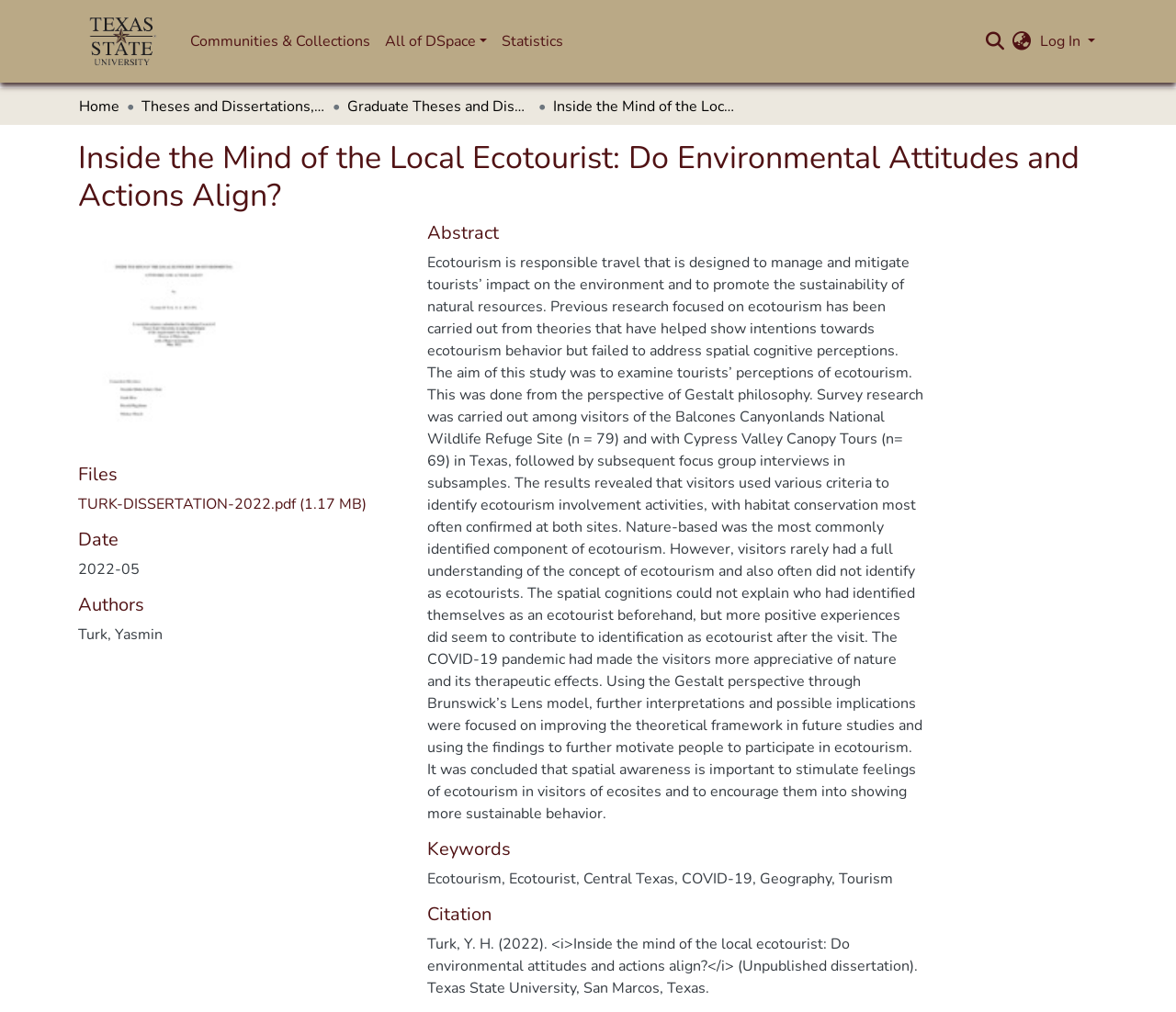Locate the bounding box of the UI element described by: "TURK-DISSERTATION-2022.pdf (1.17 MB)" in the given webpage screenshot.

[0.066, 0.488, 0.312, 0.508]